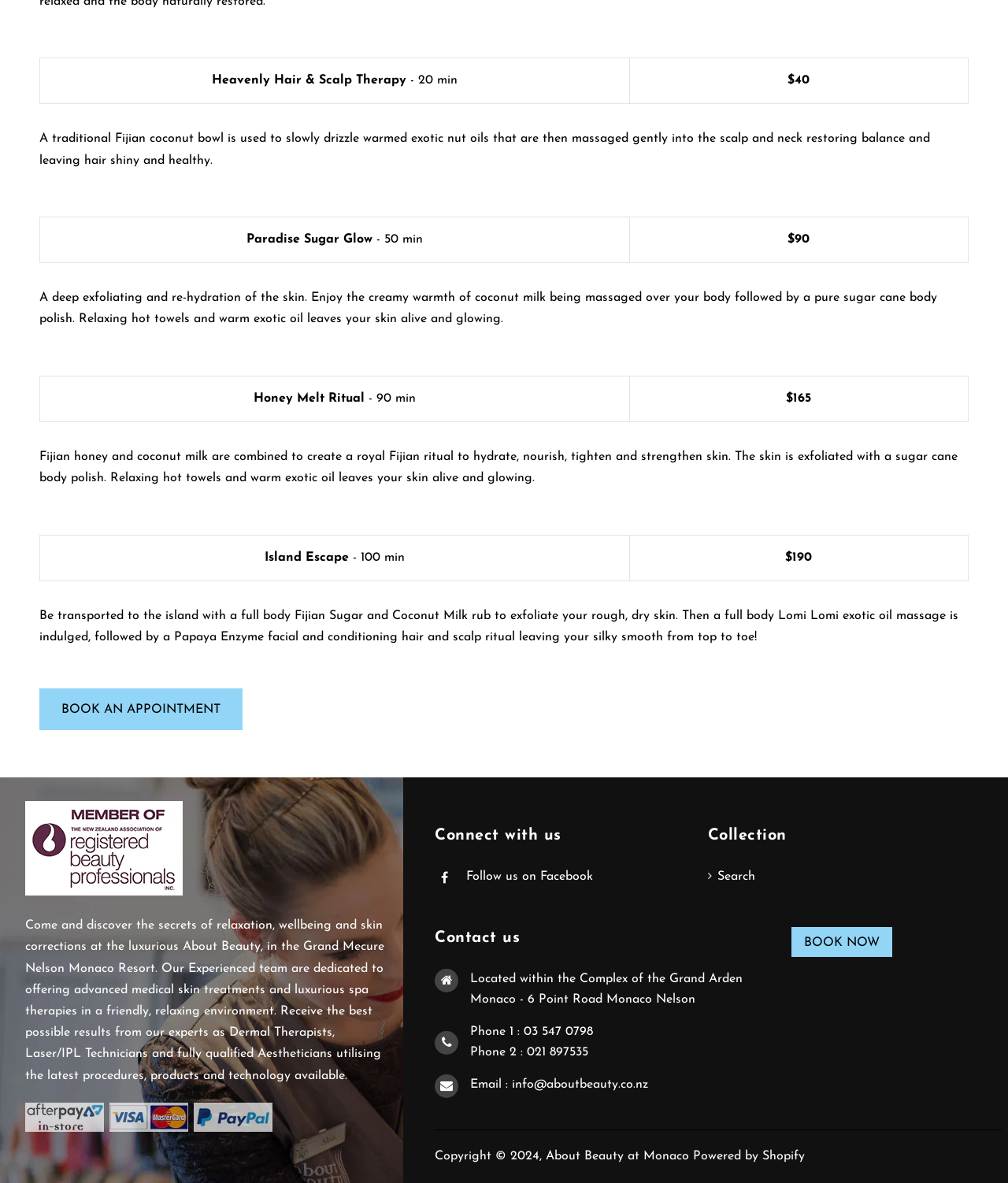What is the name of the resort where About Beauty is located?
Please provide a full and detailed response to the question.

I found the name of the resort by reading the static text element that mentions the location of About Beauty. The text states that About Beauty is located within the complex of the Grand Mecure Nelson Monaco Resort.